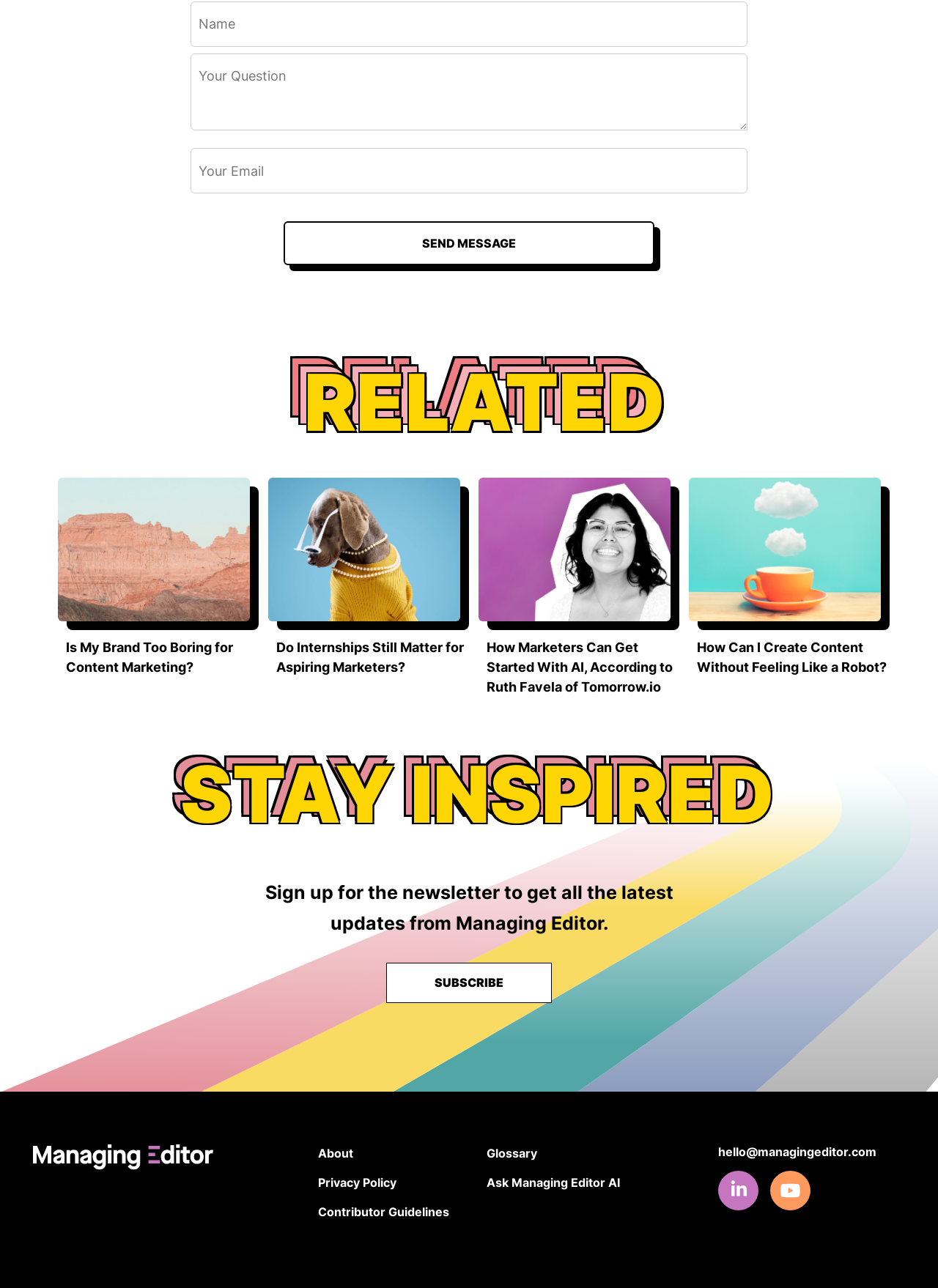Answer the question in a single word or phrase:
What is the topic of the article on the left?

Content marketing